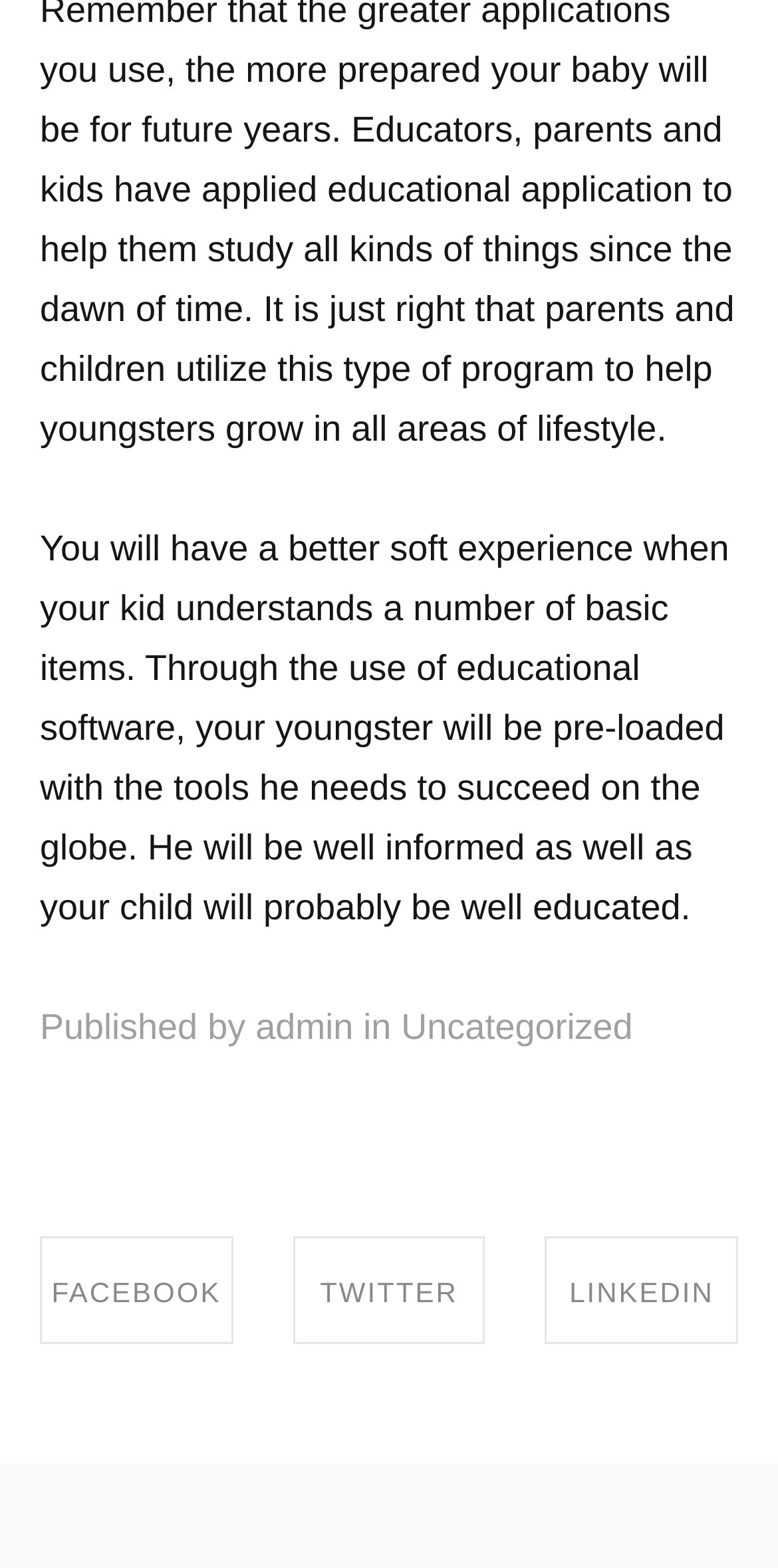Based on the element description, predict the bounding box coordinates (top-left x, top-left y, bottom-right x, bottom-right y) for the UI element in the screenshot: Share on Facebook

[0.054, 0.858, 0.297, 0.927]